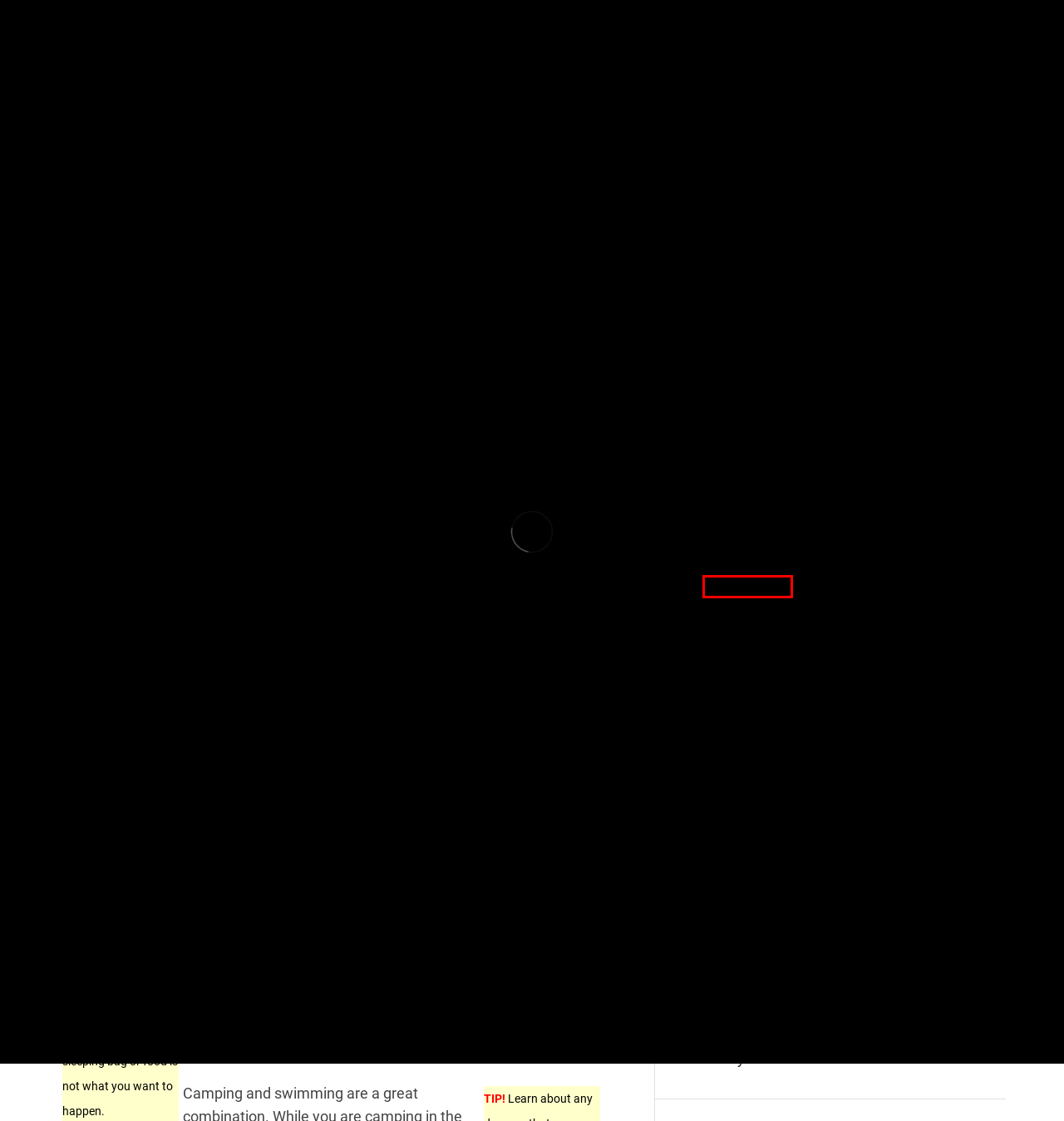Review the screenshot of a webpage that includes a red bounding box. Choose the most suitable webpage description that matches the new webpage after clicking the element within the red bounding box. Here are the candidates:
A. Combat Fighter And Combat Shooter Review - Survival Techniques
B. Survival Skills Archives - Survival Techniques
C. Survival Techniques Archives - Survival Techniques
D. Self Defense Archives - Survival Techniques
E. Preparedness Archives - Survival Techniques
F. Survival Kit Ideas Archives - Survival Techniques
G. Emergency Tips Archives - Survival Techniques
H. My Boat Plans Review - Survival Techniques

D